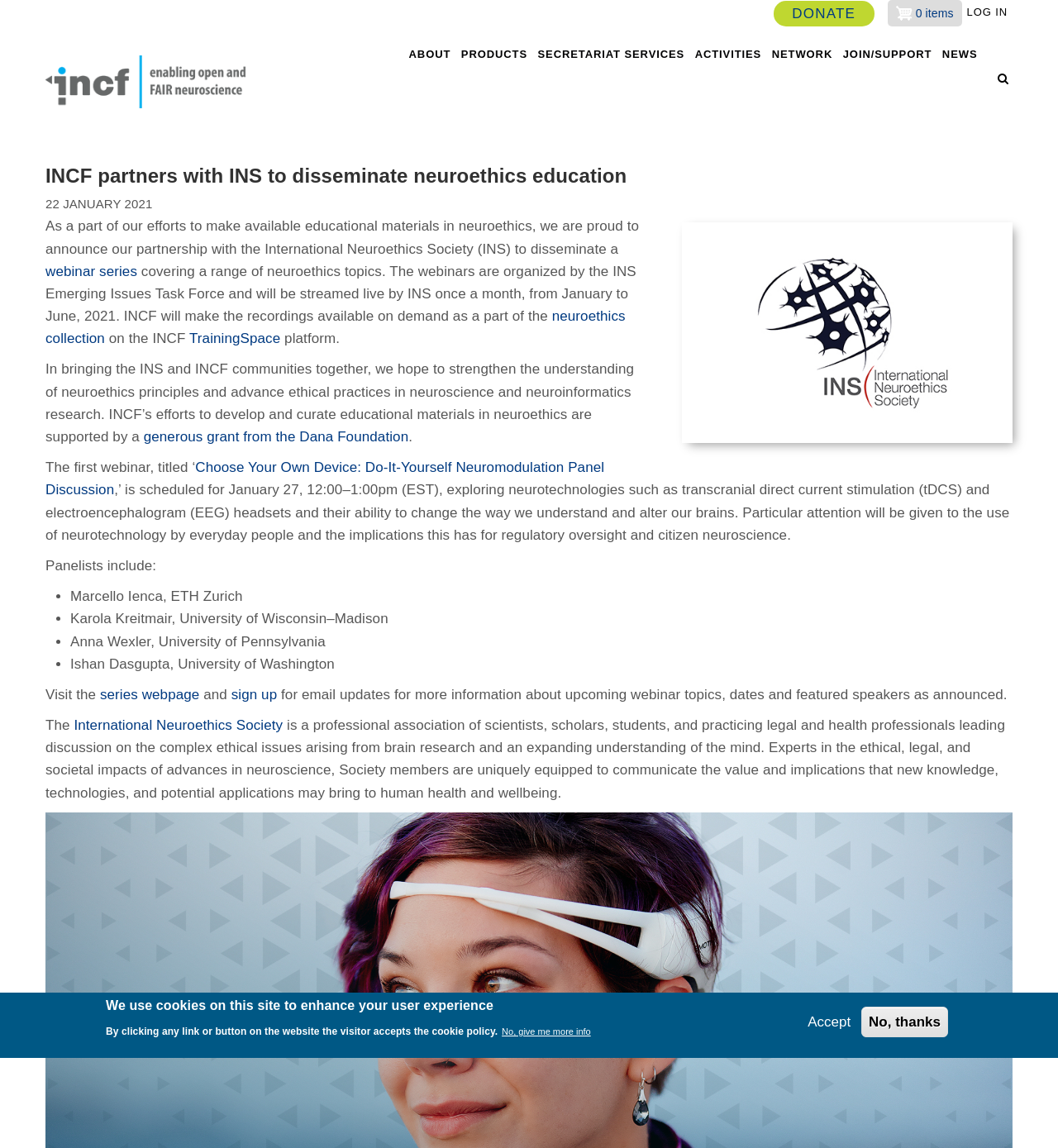Determine the primary headline of the webpage.

INCF partners with INS to disseminate neuroethics education